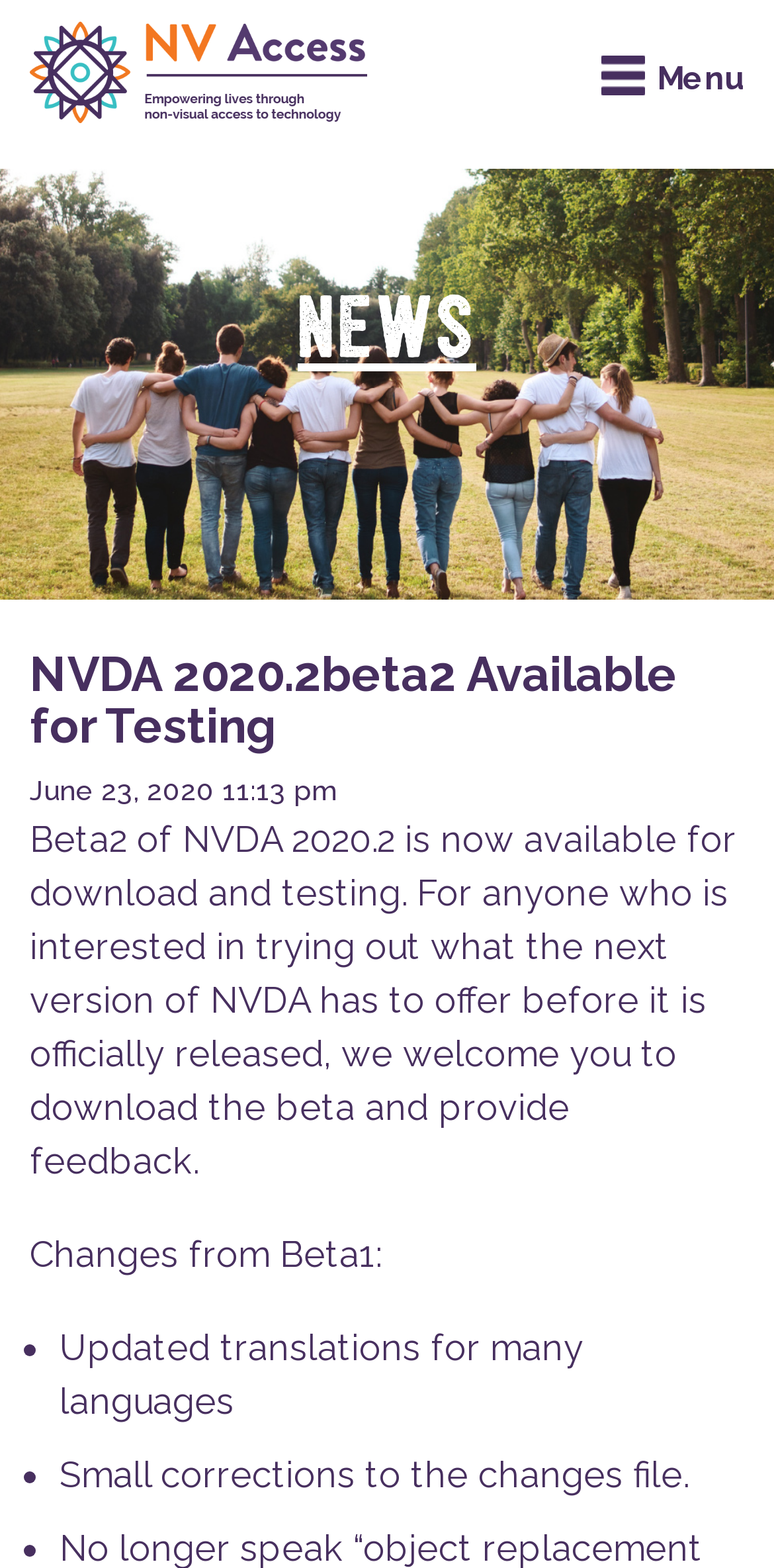What is the current version of NVDA available for testing?
Please provide a single word or phrase in response based on the screenshot.

2020.2beta2